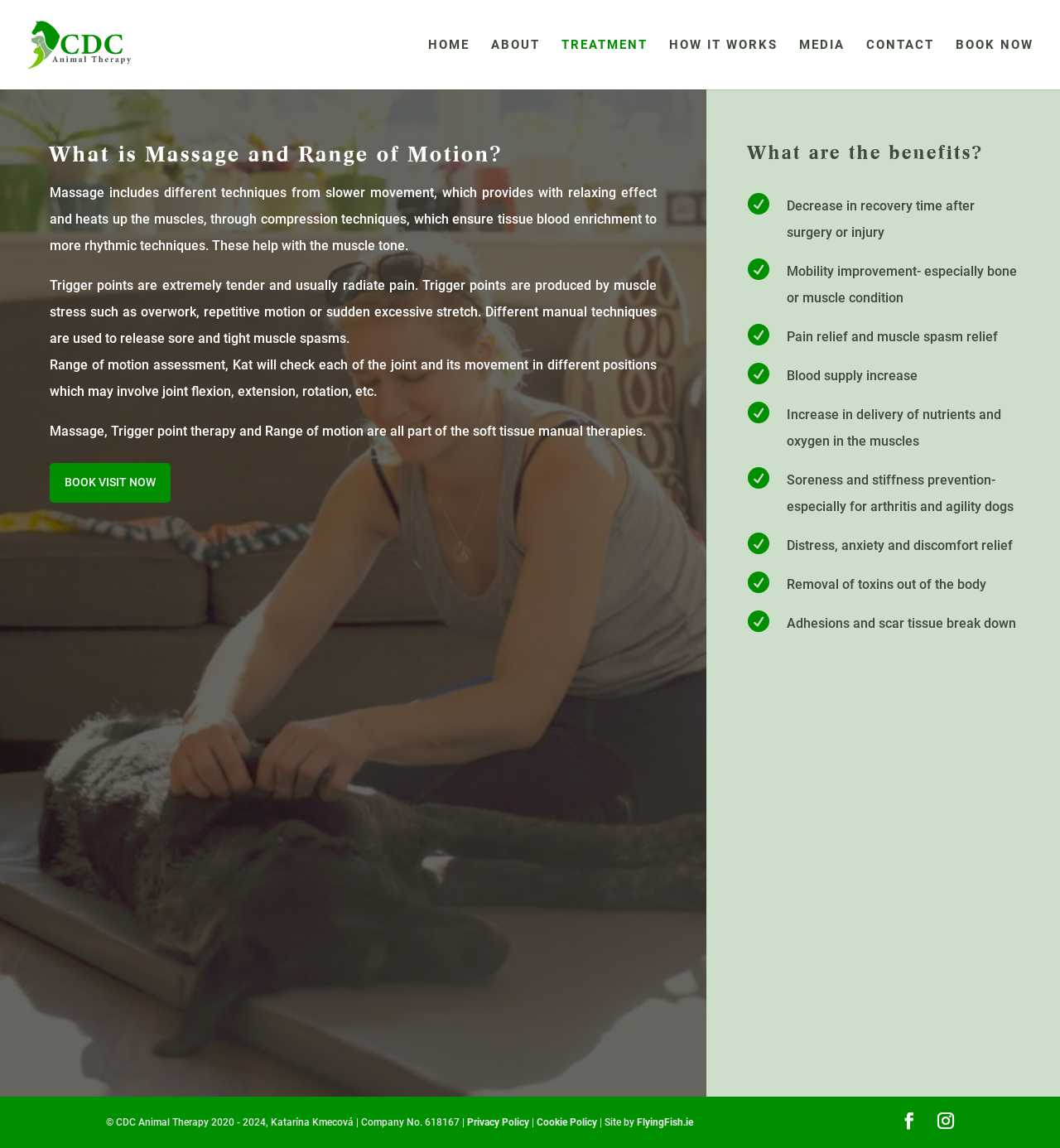Review the image closely and give a comprehensive answer to the question: How can I book a visit for my pet?

Based on the webpage, there are two options to book a visit for my pet: clicking the 'BOOK VISIT NOW' button or the 'BOOK NOW' link, both of which are prominently displayed on the webpage.